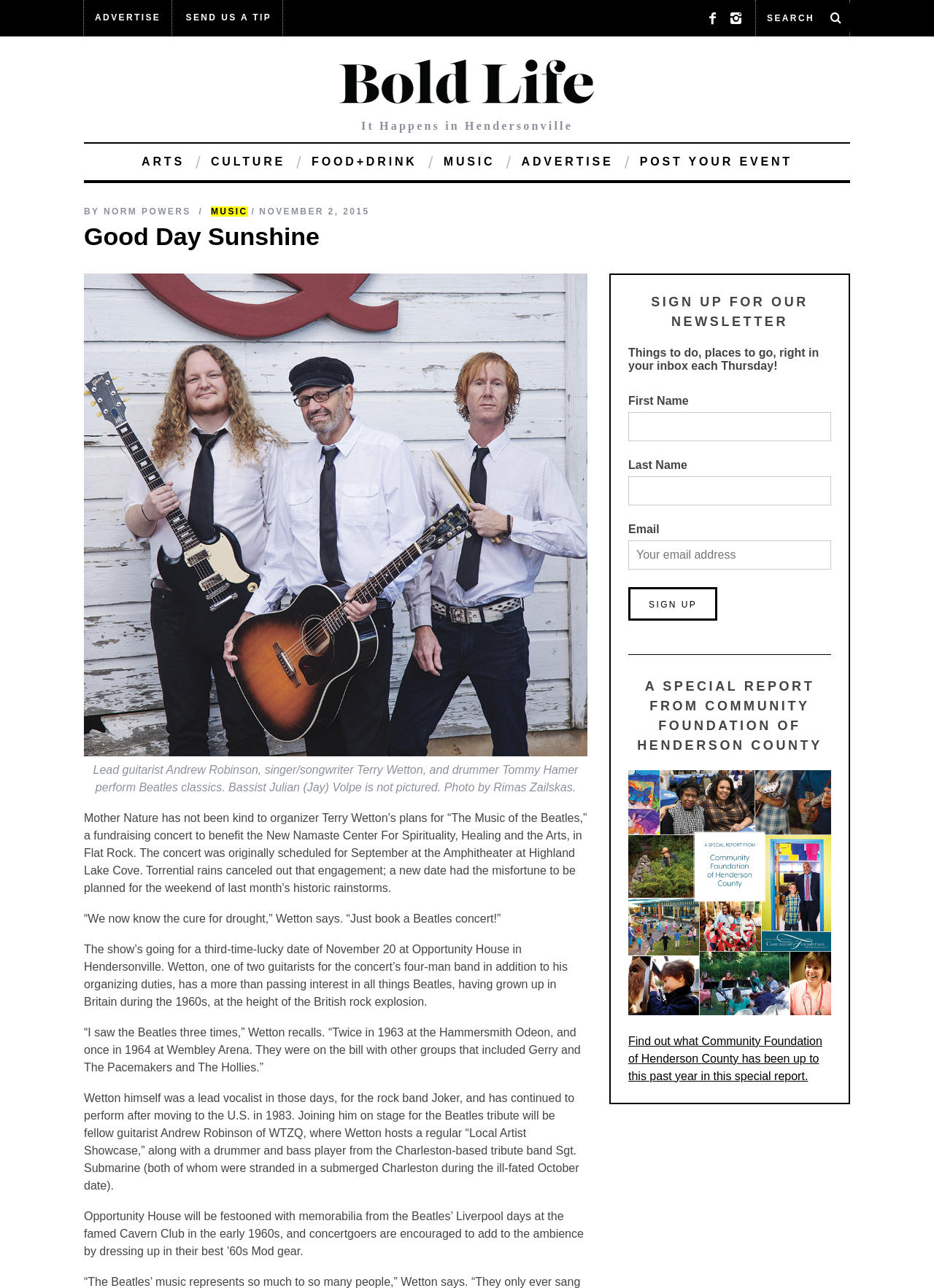Determine the bounding box of the UI element mentioned here: "input value="Search" name="s" value="Search"". The coordinates must be in the format [left, top, right, bottom] with values ranging from 0 to 1.

[0.809, 0.0, 0.91, 0.028]